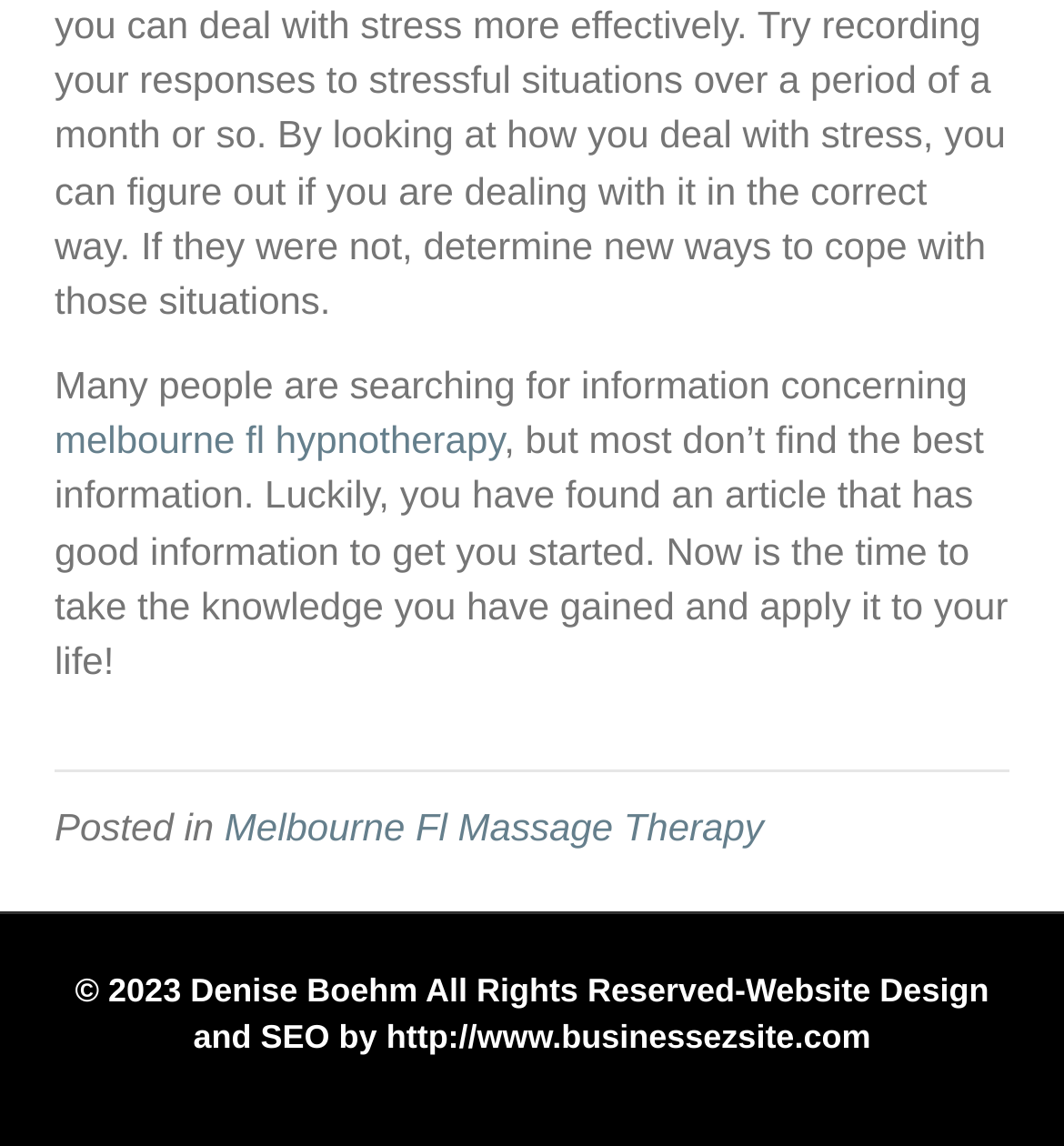Provide a brief response using a word or short phrase to this question:
Who designed the website?

Businessezsite.com